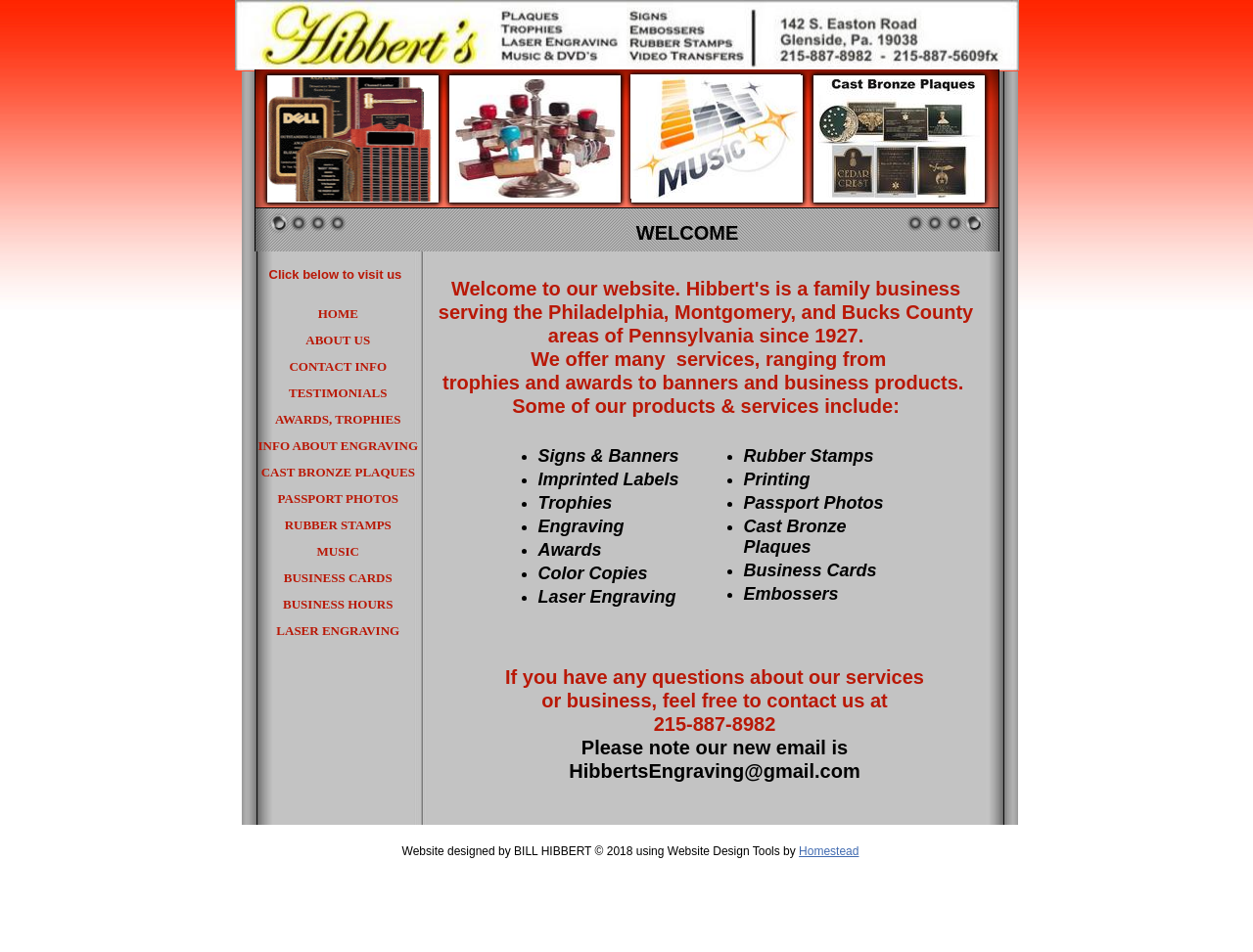Extract the bounding box for the UI element that matches this description: "PASSPORT PHOTOS".

[0.206, 0.51, 0.334, 0.538]